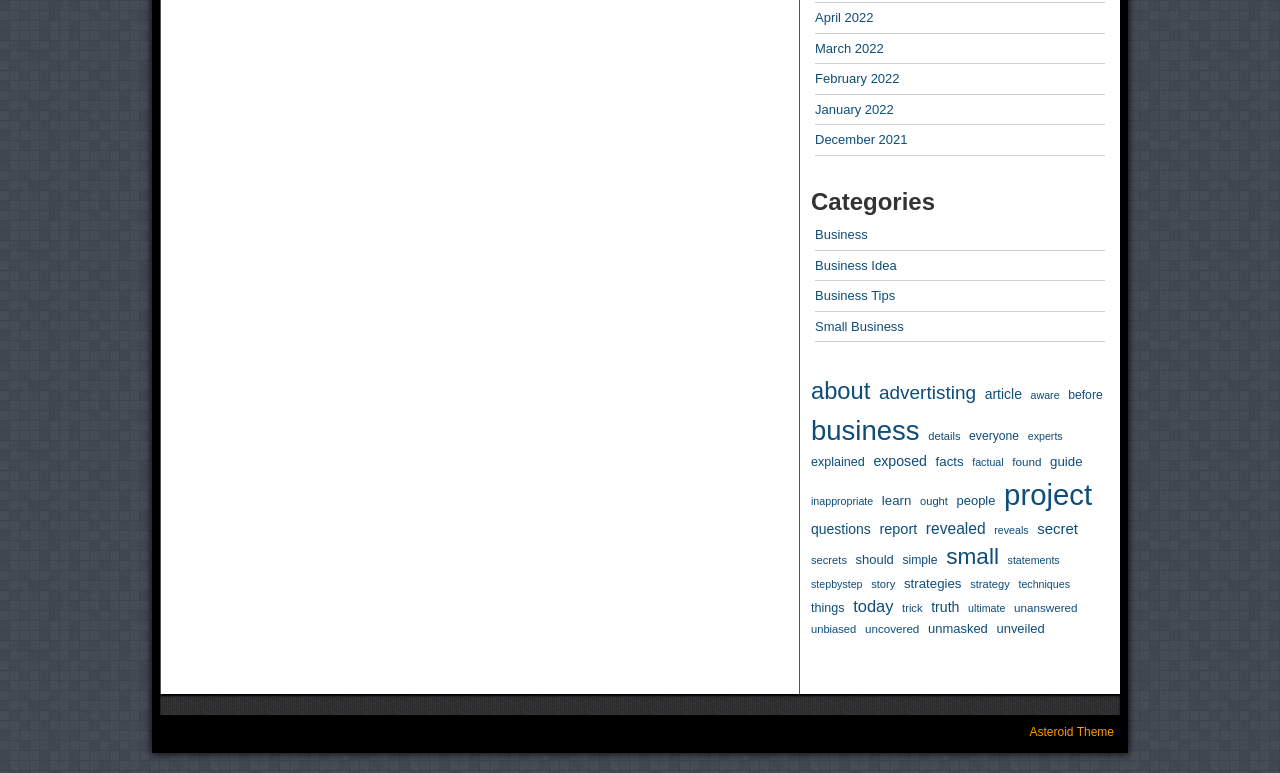Kindly determine the bounding box coordinates for the area that needs to be clicked to execute this instruction: "Click on the 'Business' category".

[0.637, 0.294, 0.678, 0.314]